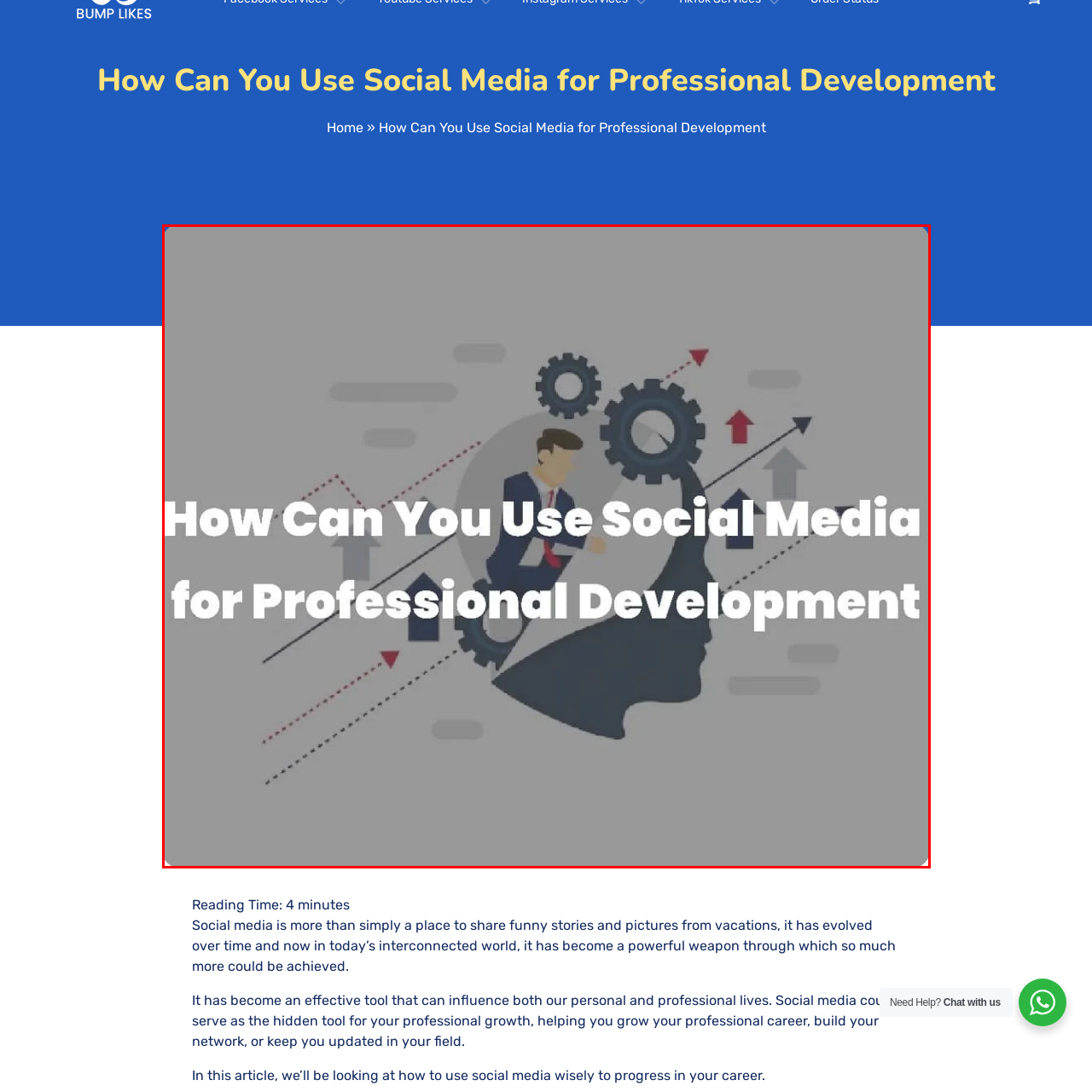Offer an in-depth caption for the image content enclosed by the red border.

The image features a professional theme centered around the topic "How Can You Use Social Media for Professional Development." In the foreground, a businessman is depicted, symbolizing ambition and growth, as he engages with a stylized graphic of a human head that incorporates various cogwheels and upward-moving arrows. These elements emphasize the integration of technology and social media in driving professional careers forward. The background includes subtle graphs and indicators representing growth and networking opportunities. The bold text prominently displayed serves as the title of the accompanying article, highlighting the critical role social media plays in personal and professional advancement in today’s digital age.